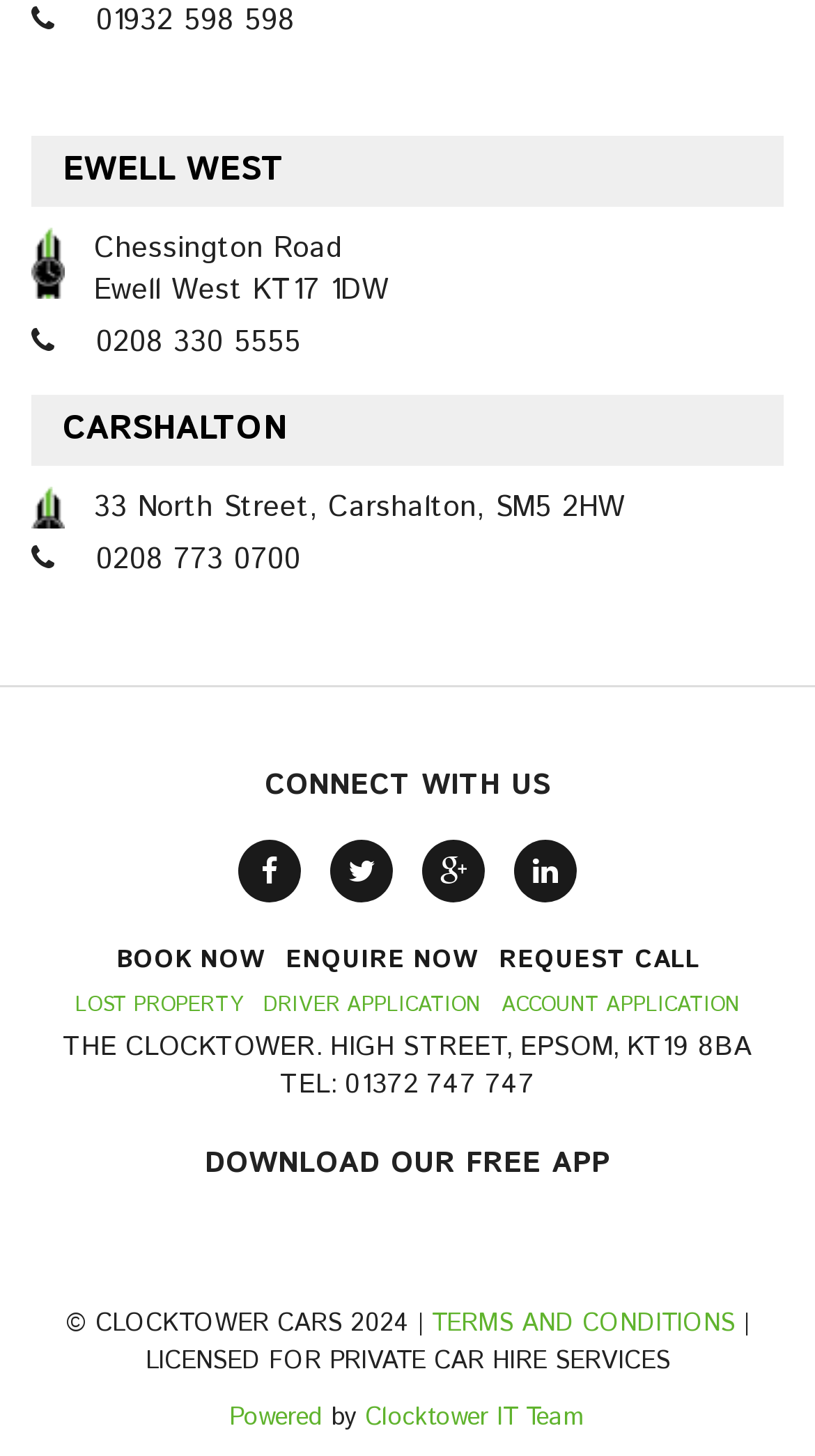Provide a one-word or short-phrase answer to the question:
What is the copyright information of Clocktower Cars?

© CLOCKTOWER CARS 2024